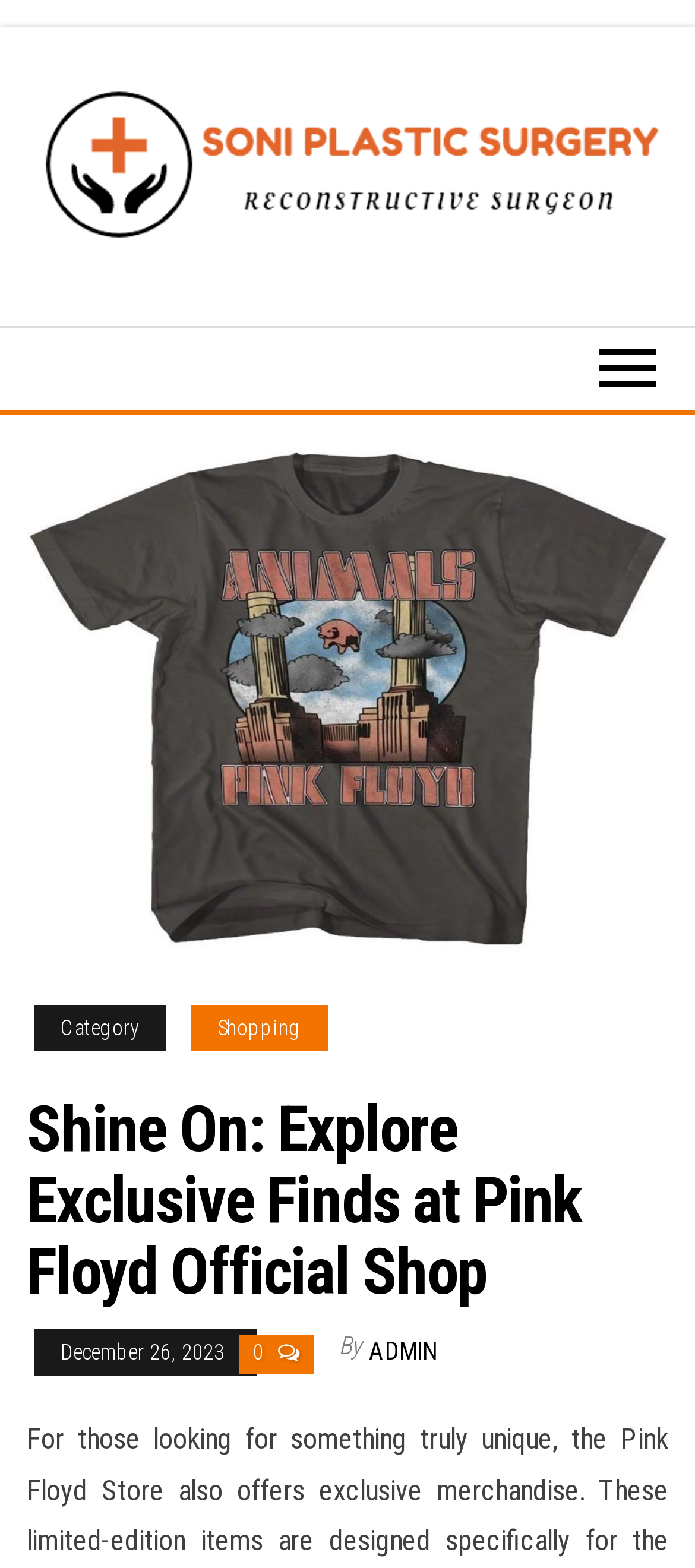Locate the primary headline on the webpage and provide its text.

Shine On: Explore Exclusive Finds at Pink Floyd Official Shop